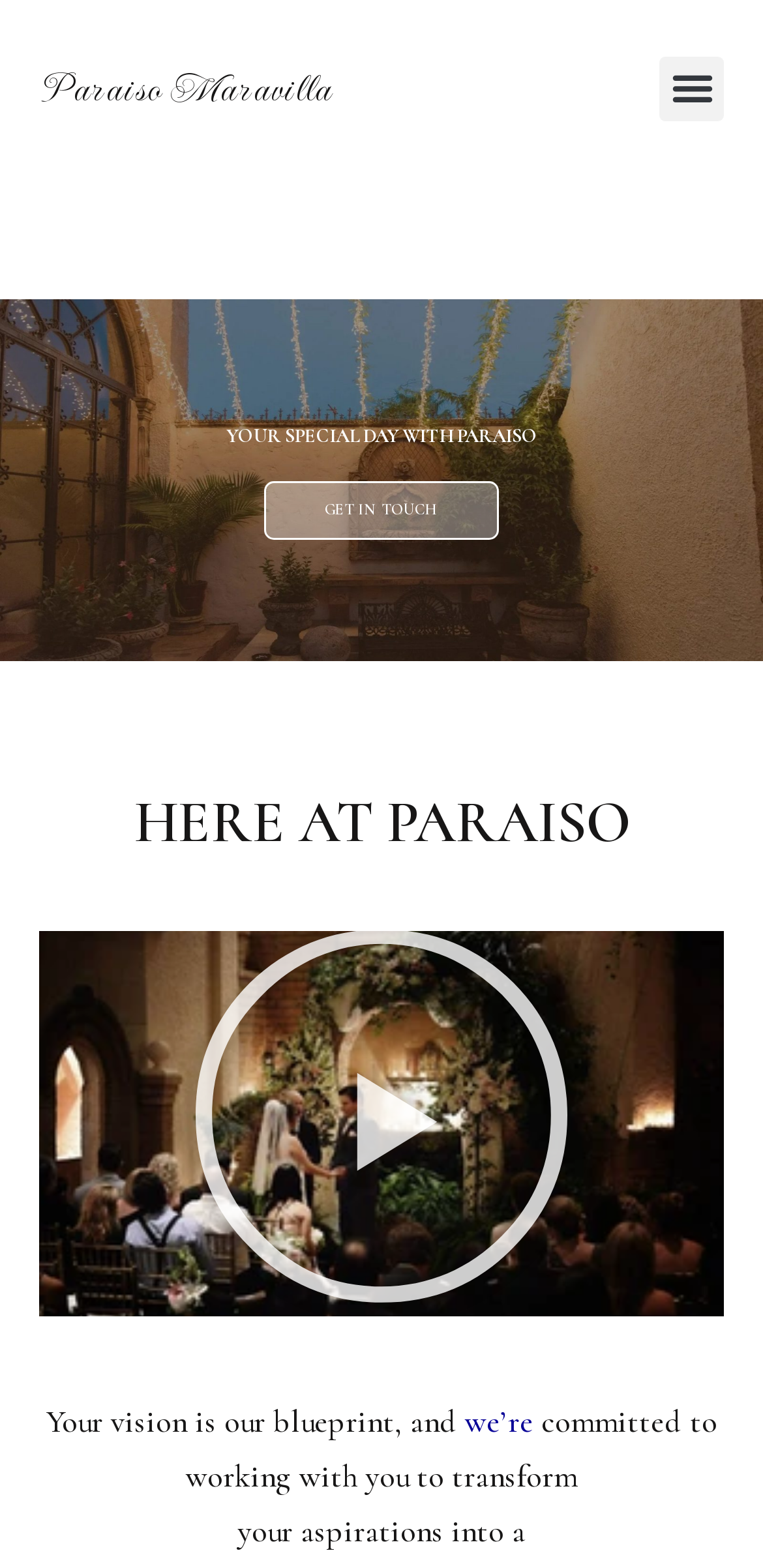Give a one-word or phrase response to the following question: Is the video currently playing?

No